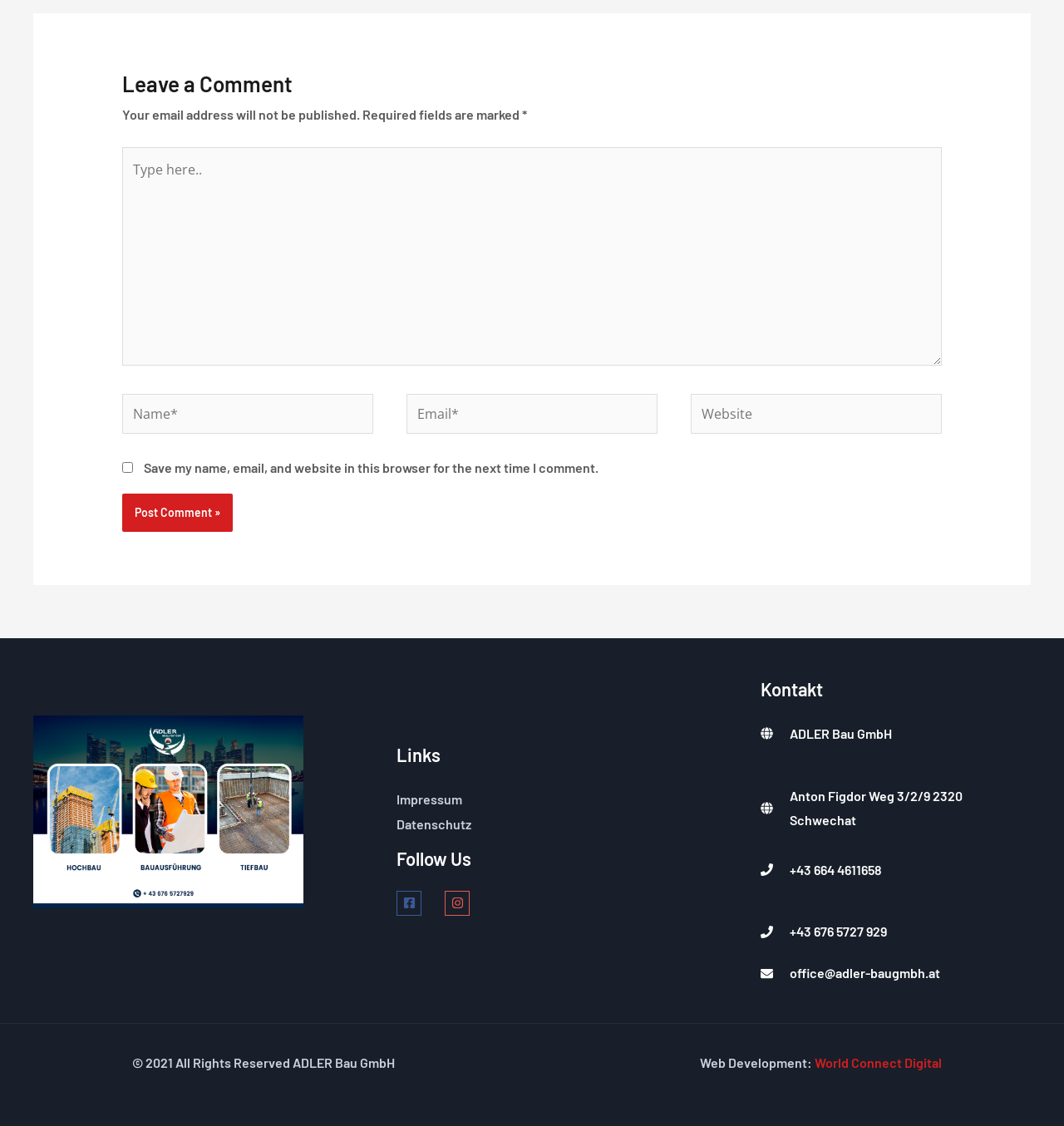Answer in one word or a short phrase: 
What is the purpose of the checkbox?

Save comment information